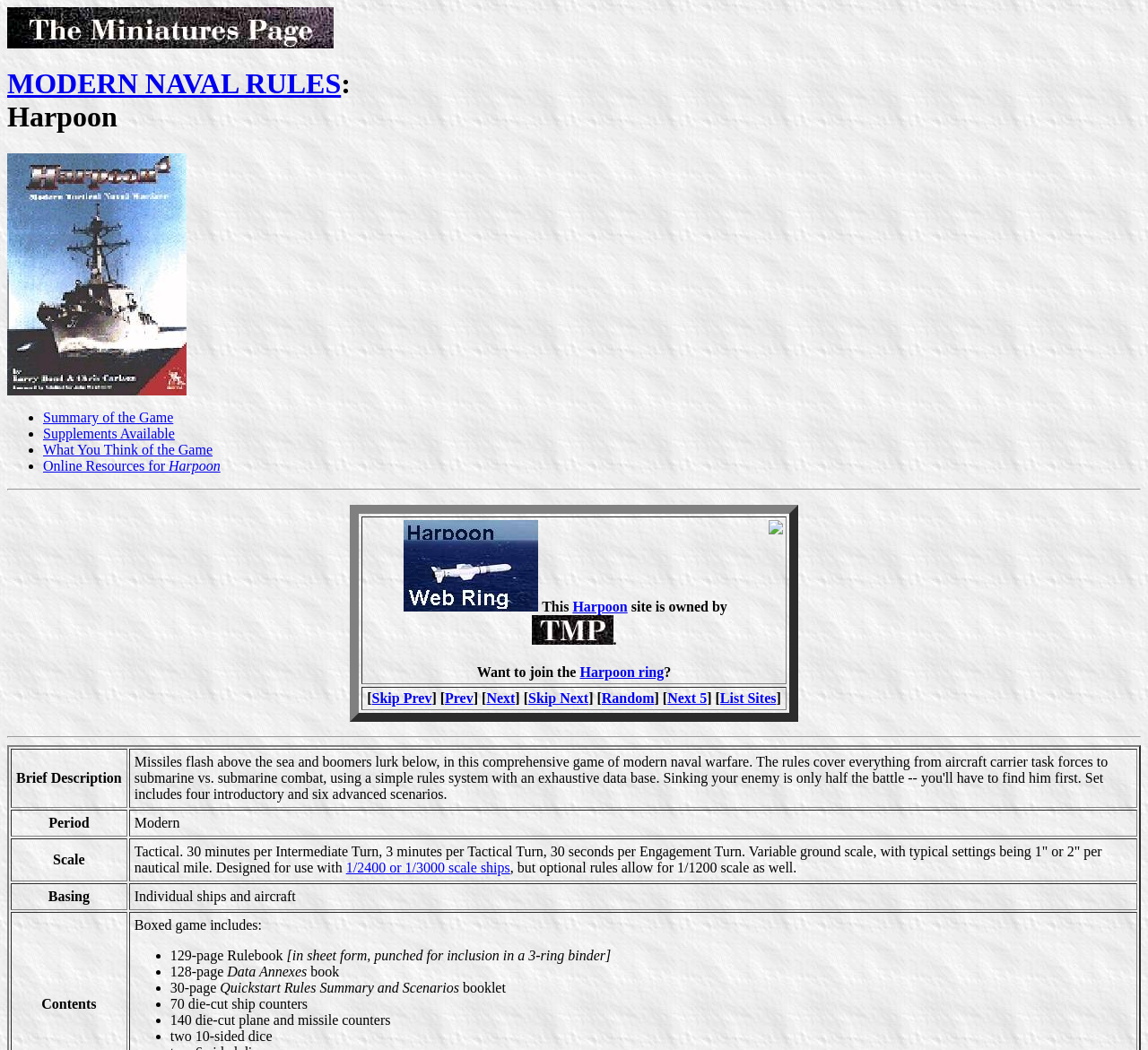Explain the contents of the webpage comprehensively.

The webpage is about Harpoon Naval Modern Miniatures Game. At the top, there is a link and an image, followed by a heading "MODERN NAVAL RULES: Harpoon" with a link to "MODERN NAVAL RULES". Below this, there is an image.

The page then lists four links, each preceded by a bullet point, which are "Summary of the Game", "Supplements Available", "What You Think of the Game", and "Online Resources for Harpoon". 

After a horizontal separator, there is a table with two rows. The first row contains a column header with text "This Harpoon site is owned by The Miniatures Page. Want to join the Harpoon ring?" and several images and links. The second row contains a column header with links to navigate through a ring of websites.

Below this, there is another horizontal separator, followed by a table with four rows. The first row has a header "Brief Description" and a grid cell with a detailed description of the game. The second row has a header "Period" and a grid cell with the text "Modern". The third row has a header "Scale" and a grid cell with a detailed description of the game's scale, including a link to "1/2400 or 1/3000 scale ships". The fourth row has a header "Basing" and a grid cell with the text "Individual ships and aircraft".

Finally, there are several bullet points listing the contents of the game, including a 30-page Quickstart Rules Summary and Scenarios booklet, 70 die-cut ship counters, 140 die-cut plane and missile counters, and two 10-sided dice.